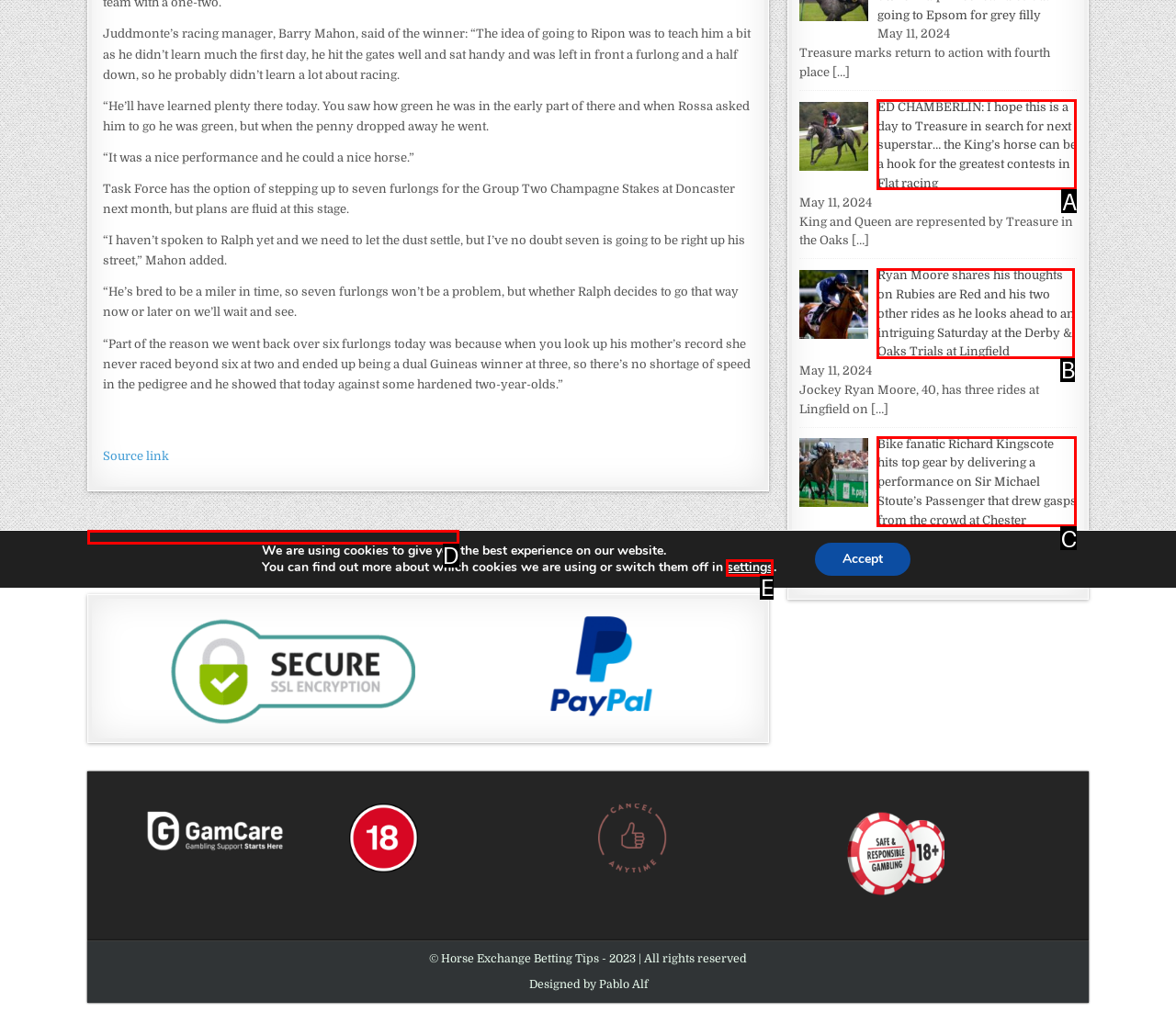Choose the UI element that best aligns with the description: settings
Respond with the letter of the chosen option directly.

E